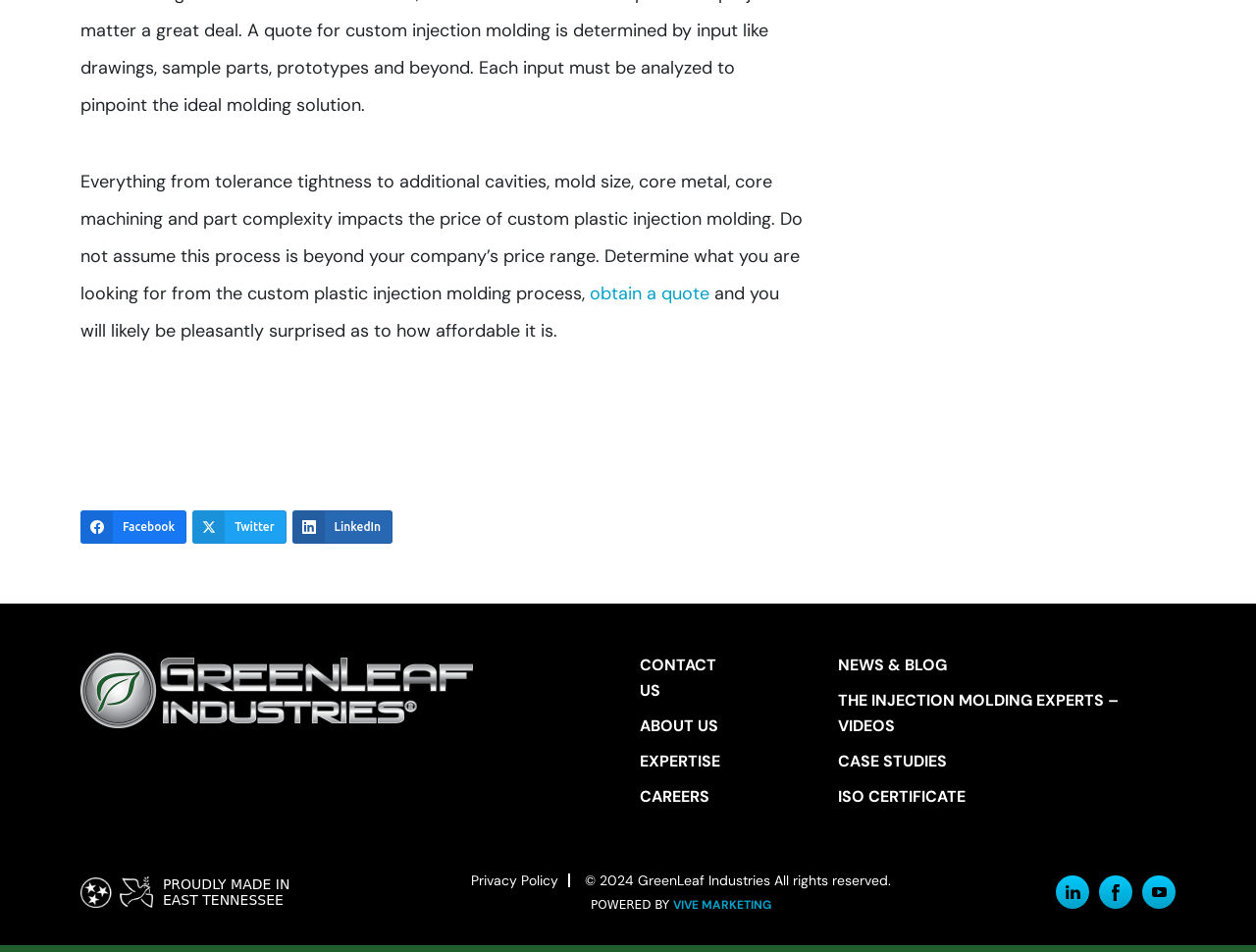Please provide the bounding box coordinates in the format (top-left x, top-left y, bottom-right x, bottom-right y). Remember, all values are floating point numbers between 0 and 1. What is the bounding box coordinate of the region described as: Facebook

[0.064, 0.536, 0.149, 0.571]